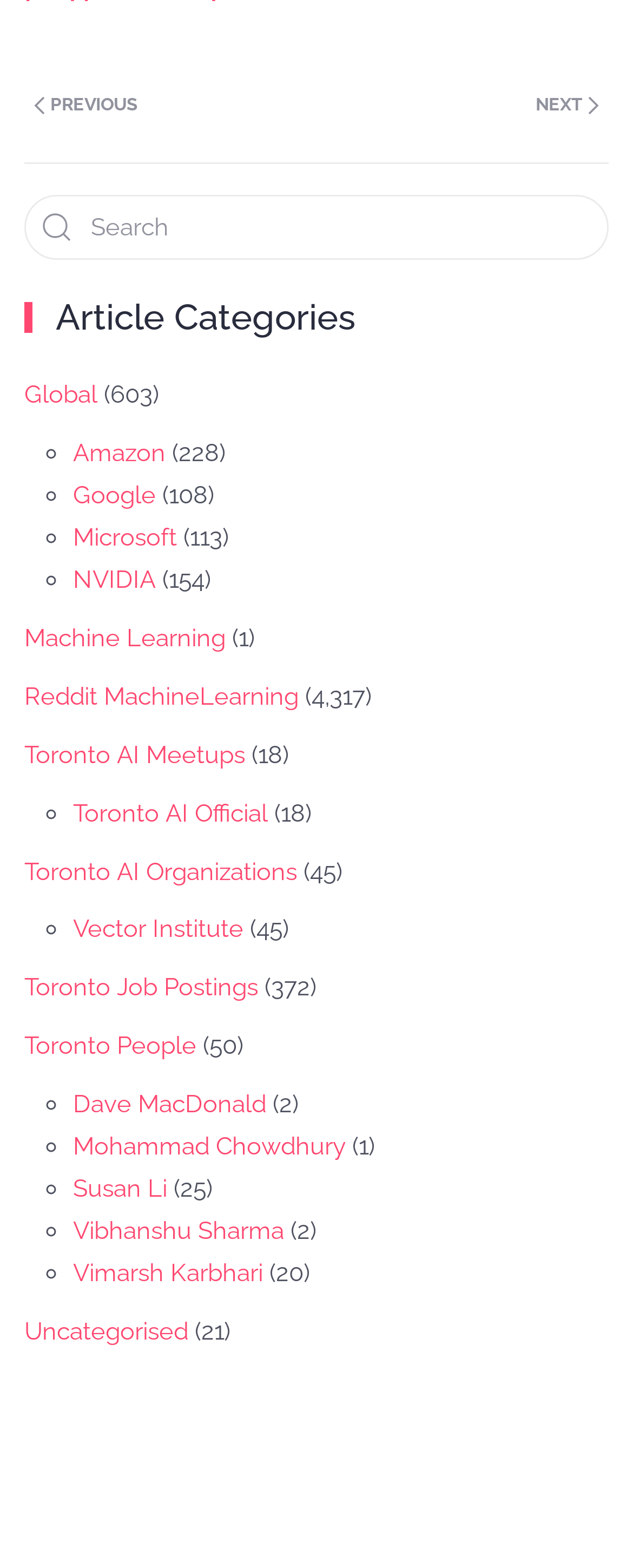Please determine the bounding box coordinates for the element that should be clicked to follow these instructions: "View the 'Machine Learning' page".

[0.038, 0.397, 0.356, 0.416]